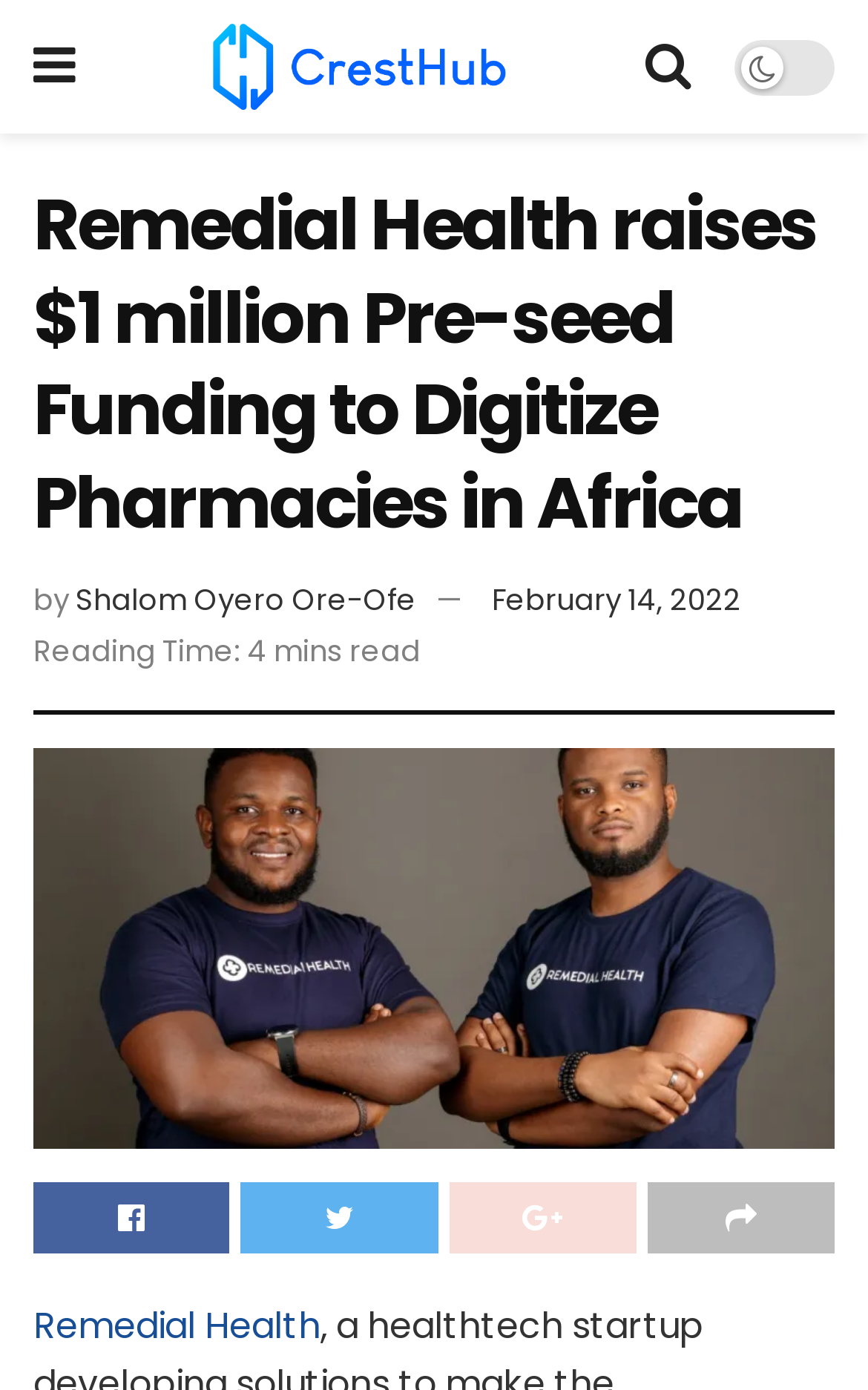Given the element description, predict the bounding box coordinates in the format (top-left x, top-left y, bottom-right x, bottom-right y), using floating point numbers between 0 and 1: Remedial Health

[0.038, 0.935, 0.369, 0.972]